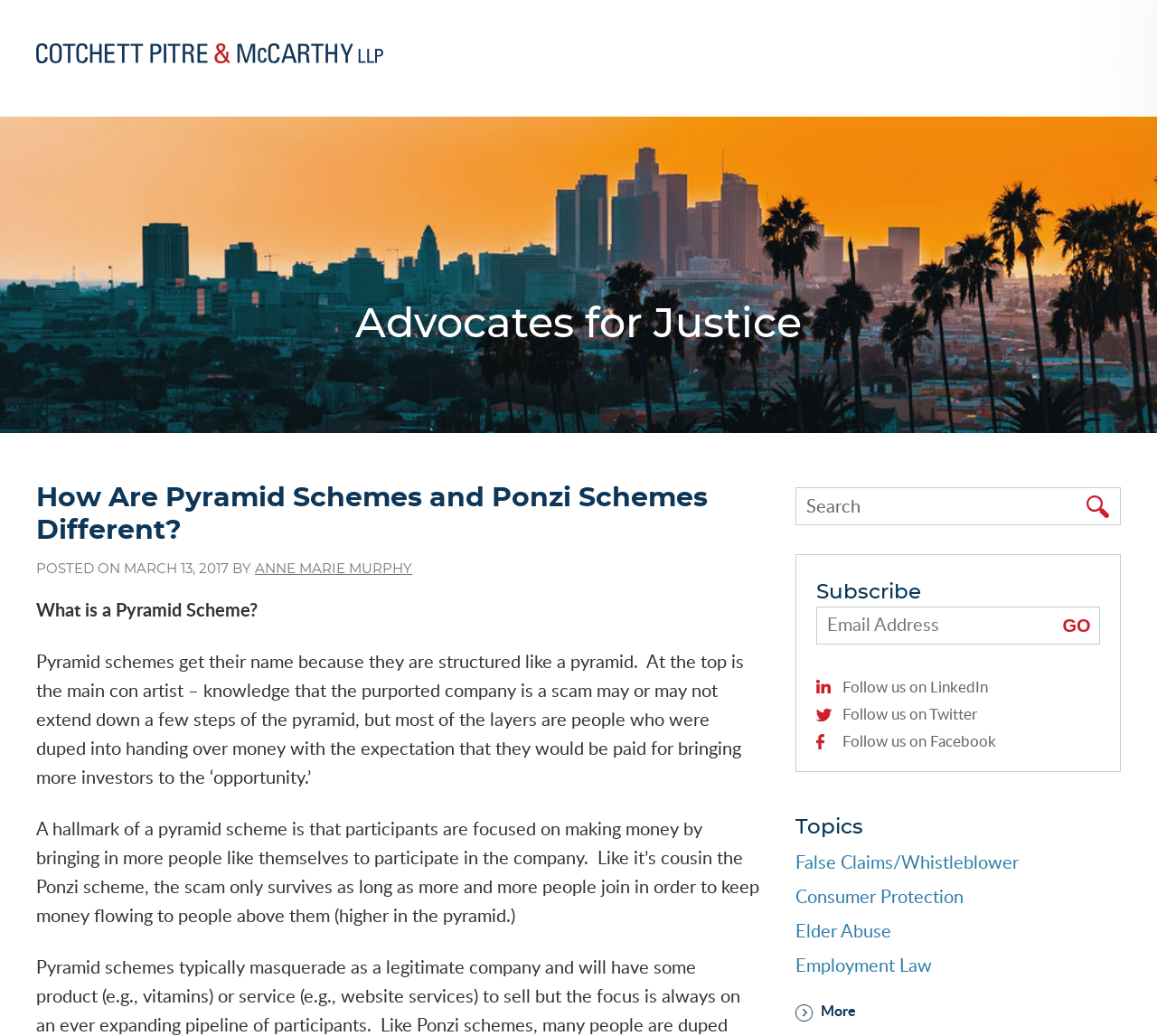What is the topic of the article?
From the screenshot, supply a one-word or short-phrase answer.

Pyramid Schemes and Ponzi Schemes